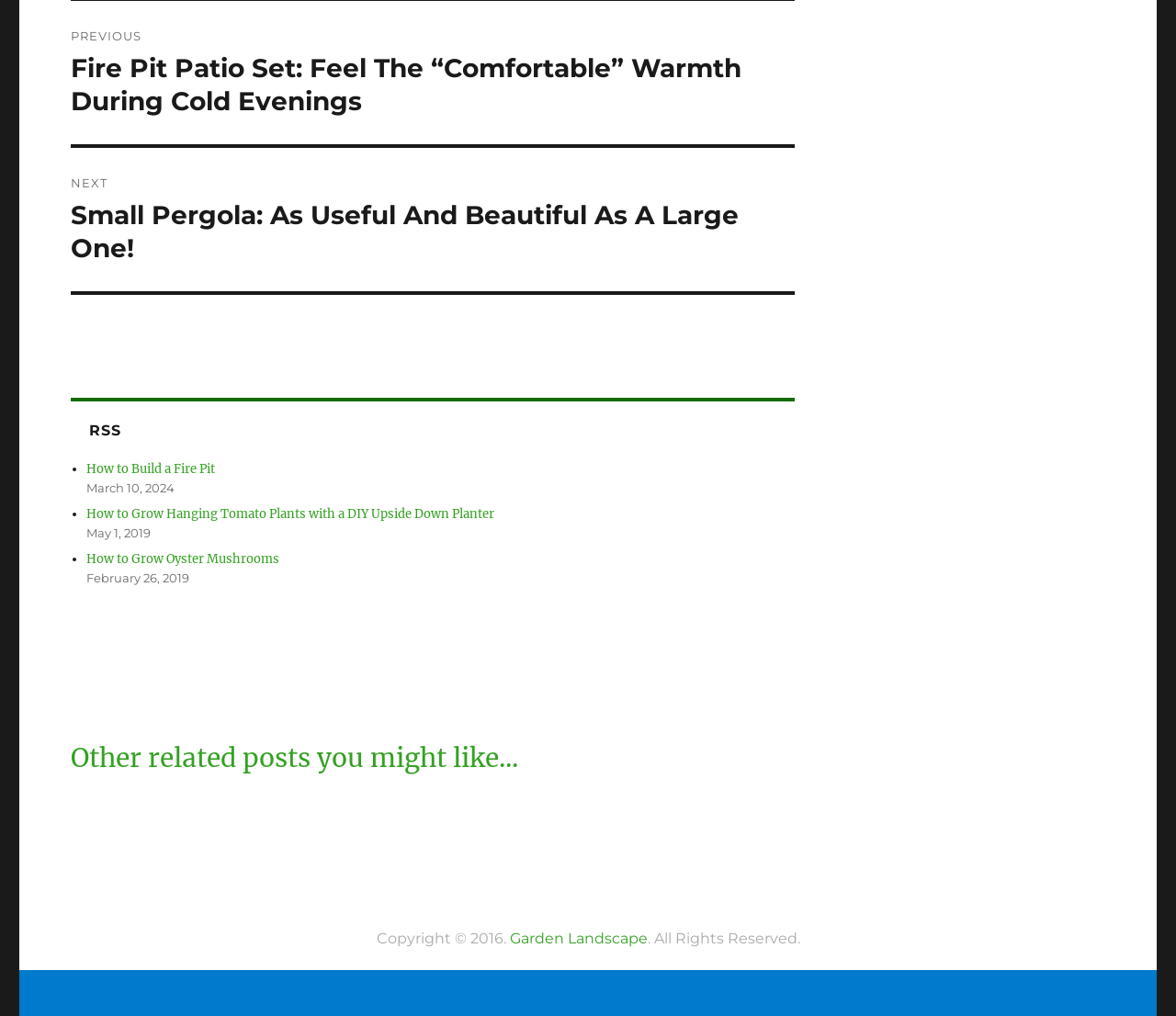Identify the bounding box coordinates of the clickable region necessary to fulfill the following instruction: "Read about how to build a fire pit". The bounding box coordinates should be four float numbers between 0 and 1, i.e., [left, top, right, bottom].

[0.073, 0.454, 0.182, 0.469]